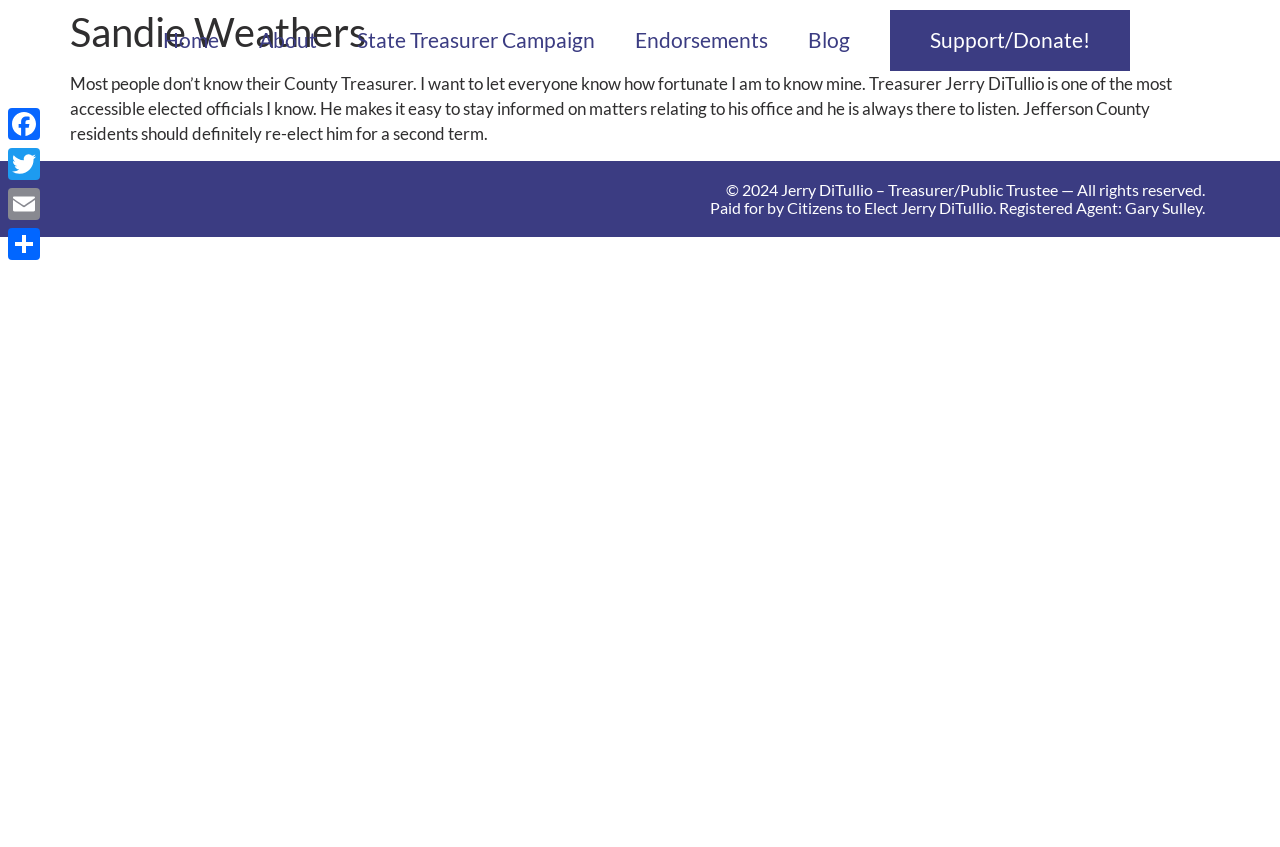Based on the visual content of the image, answer the question thoroughly: What is the name of the registered agent of Citizens to Elect Jerry DiTullio?

The name of the registered agent of Citizens to Elect Jerry DiTullio is Gary Sulley, as mentioned in the StaticText element with the text 'Paid for by Citizens to Elect Jerry DiTullio. Registered Agent: Gary Sulley.'